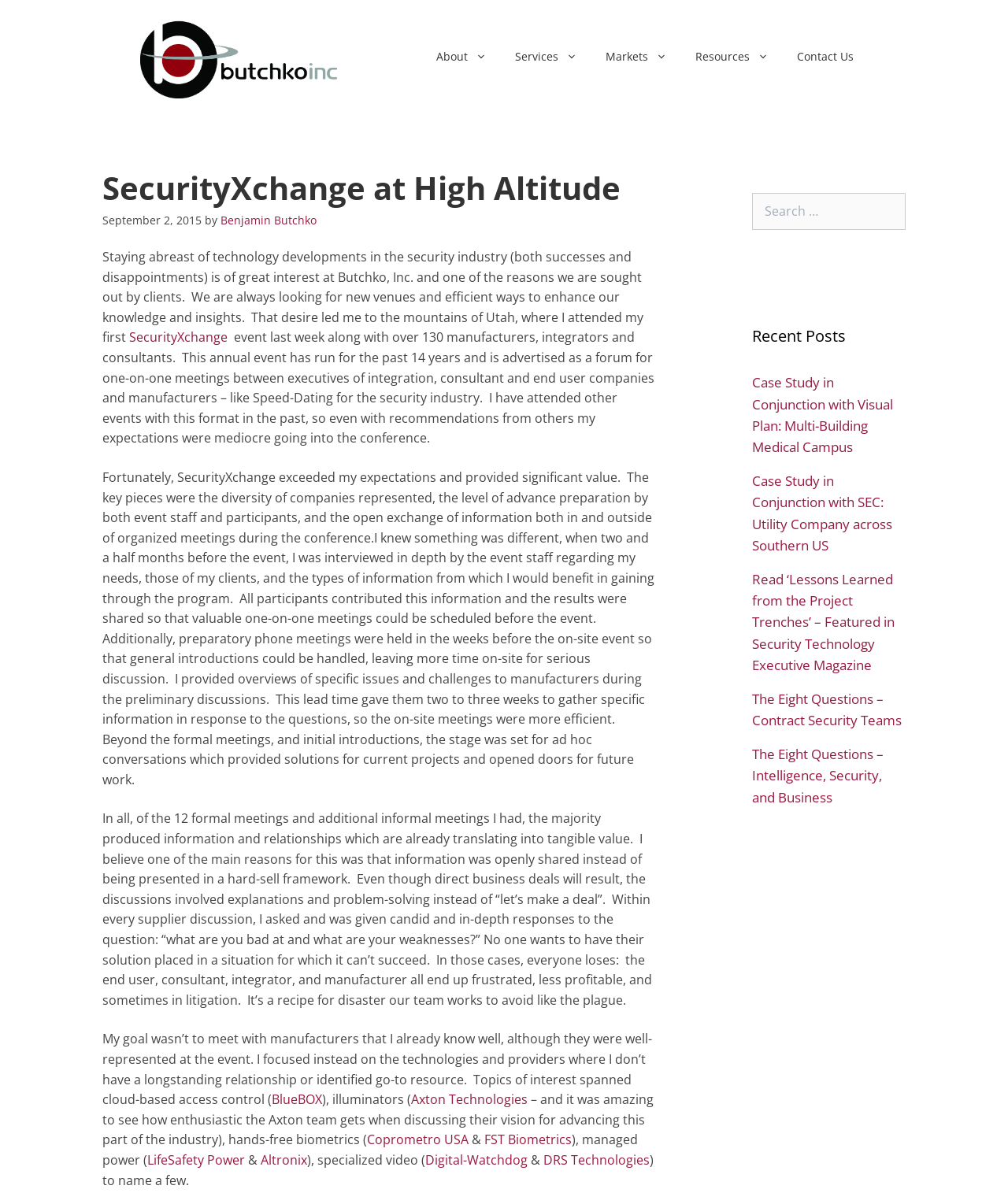What is the topic of the article written by Benjamin Butchko?
Please give a detailed and elaborate answer to the question.

The article written by Benjamin Butchko is about his experience at the SecurityXchange event, where he attended meetings with manufacturers, integrators, and consultants in the security industry.